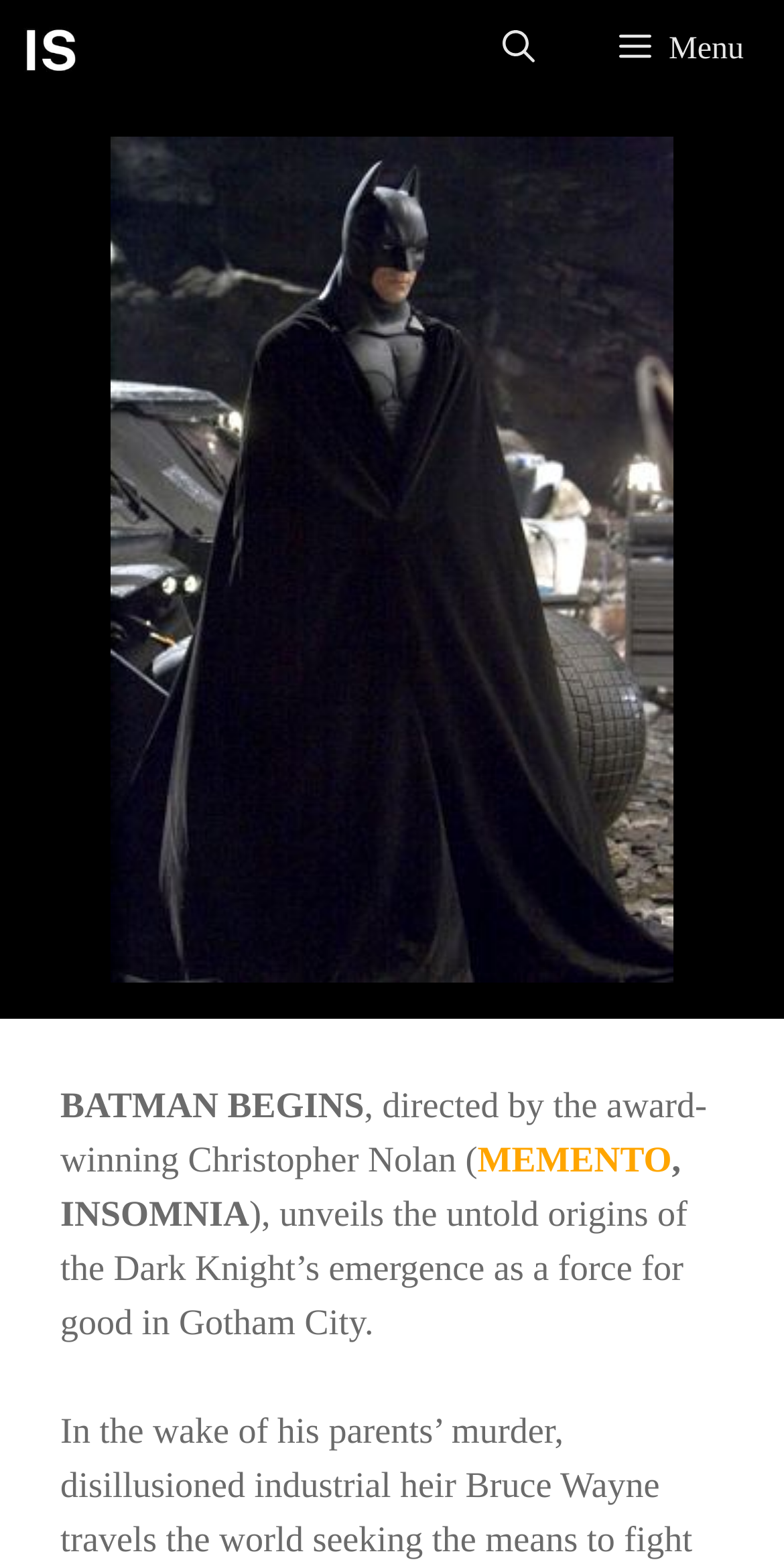What is the name of the movie?
Please answer the question with as much detail and depth as you can.

The name of the movie can be found in the image description 'Batman Begins Script' and also in the StaticText 'BATMAN BEGINS'.